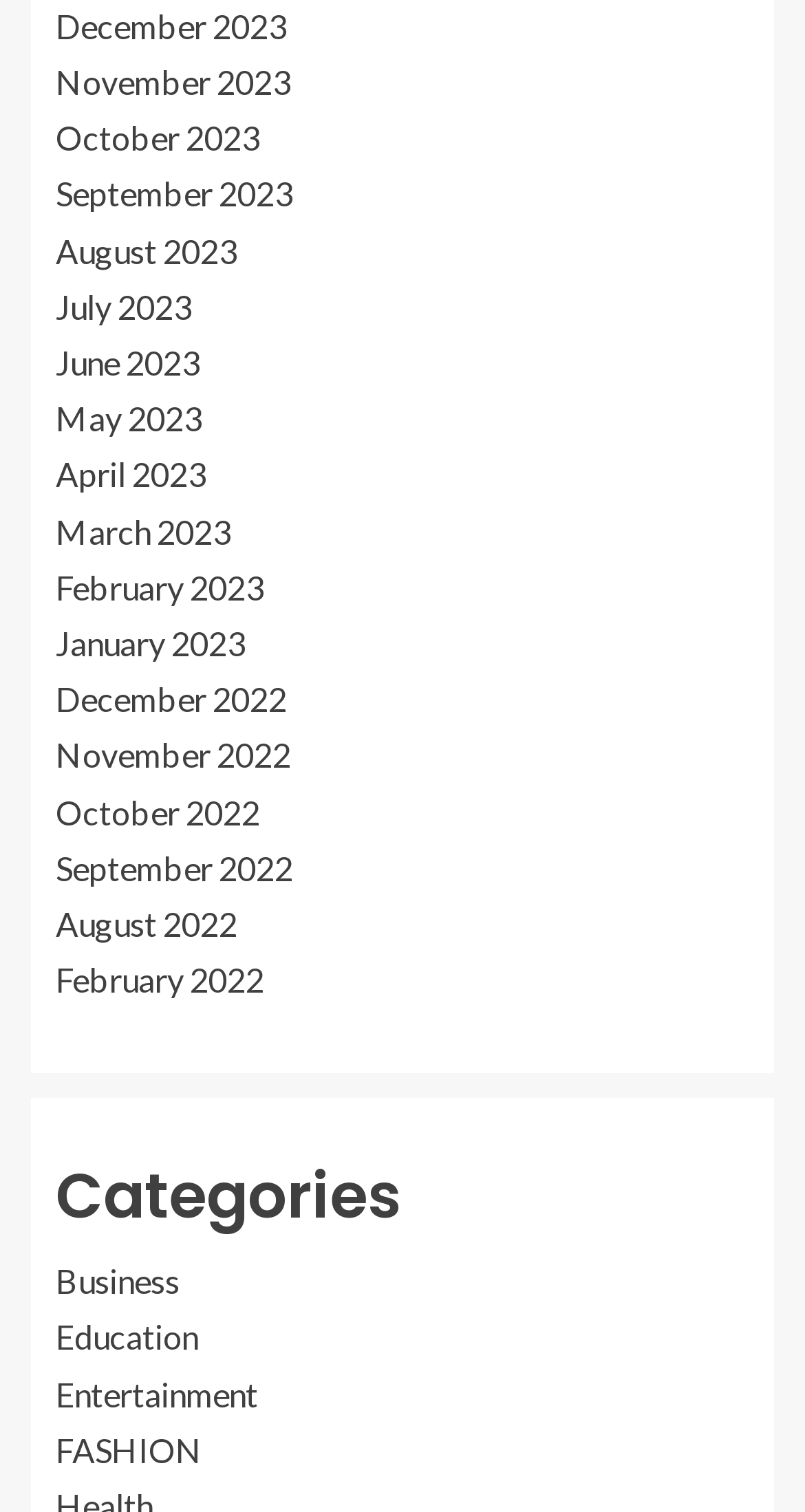Pinpoint the bounding box coordinates of the clickable area needed to execute the instruction: "View December 2023". The coordinates should be specified as four float numbers between 0 and 1, i.e., [left, top, right, bottom].

[0.069, 0.004, 0.356, 0.03]